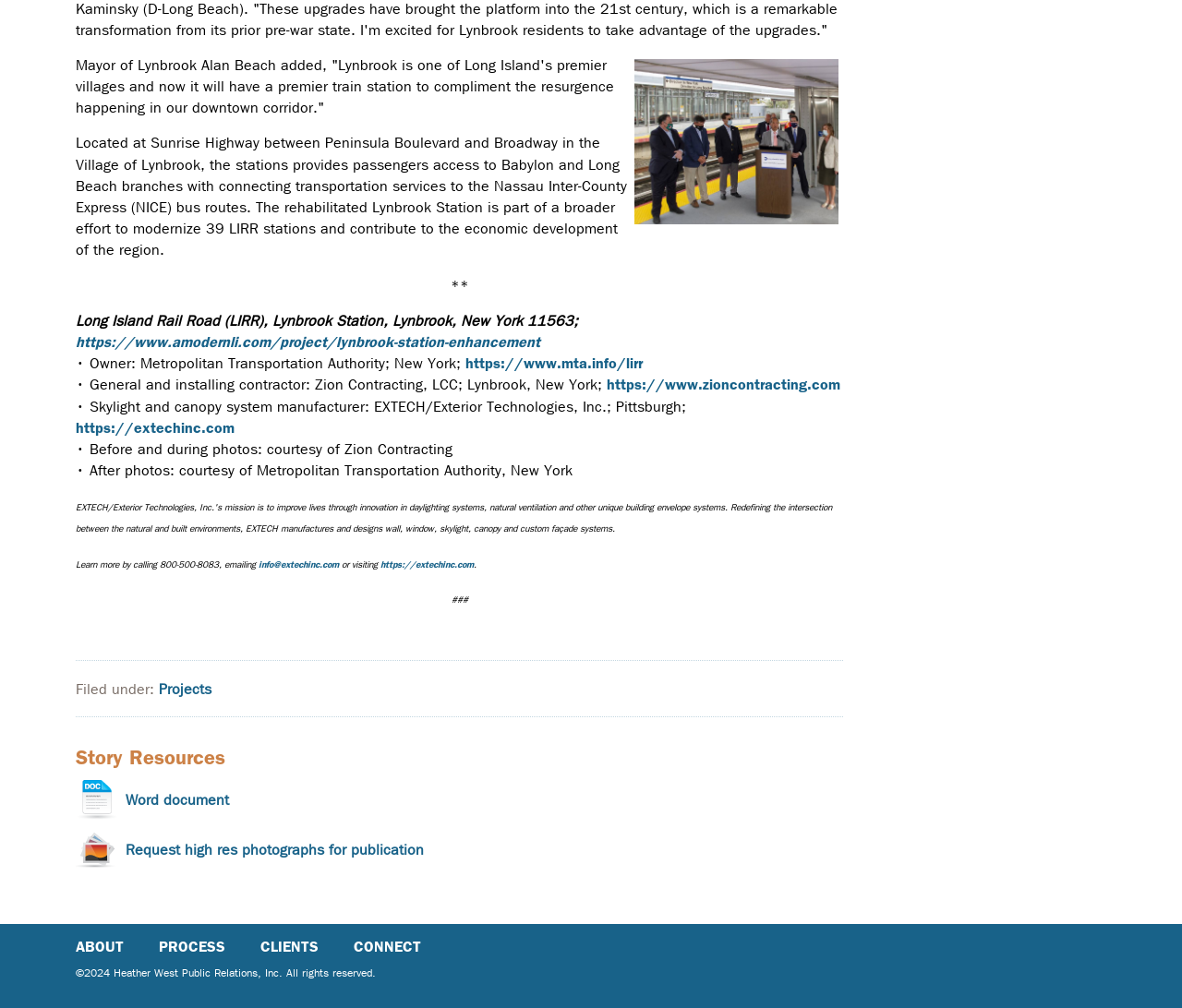Identify the bounding box of the UI component described as: "https://www.mta.info/lirr".

[0.394, 0.352, 0.544, 0.369]